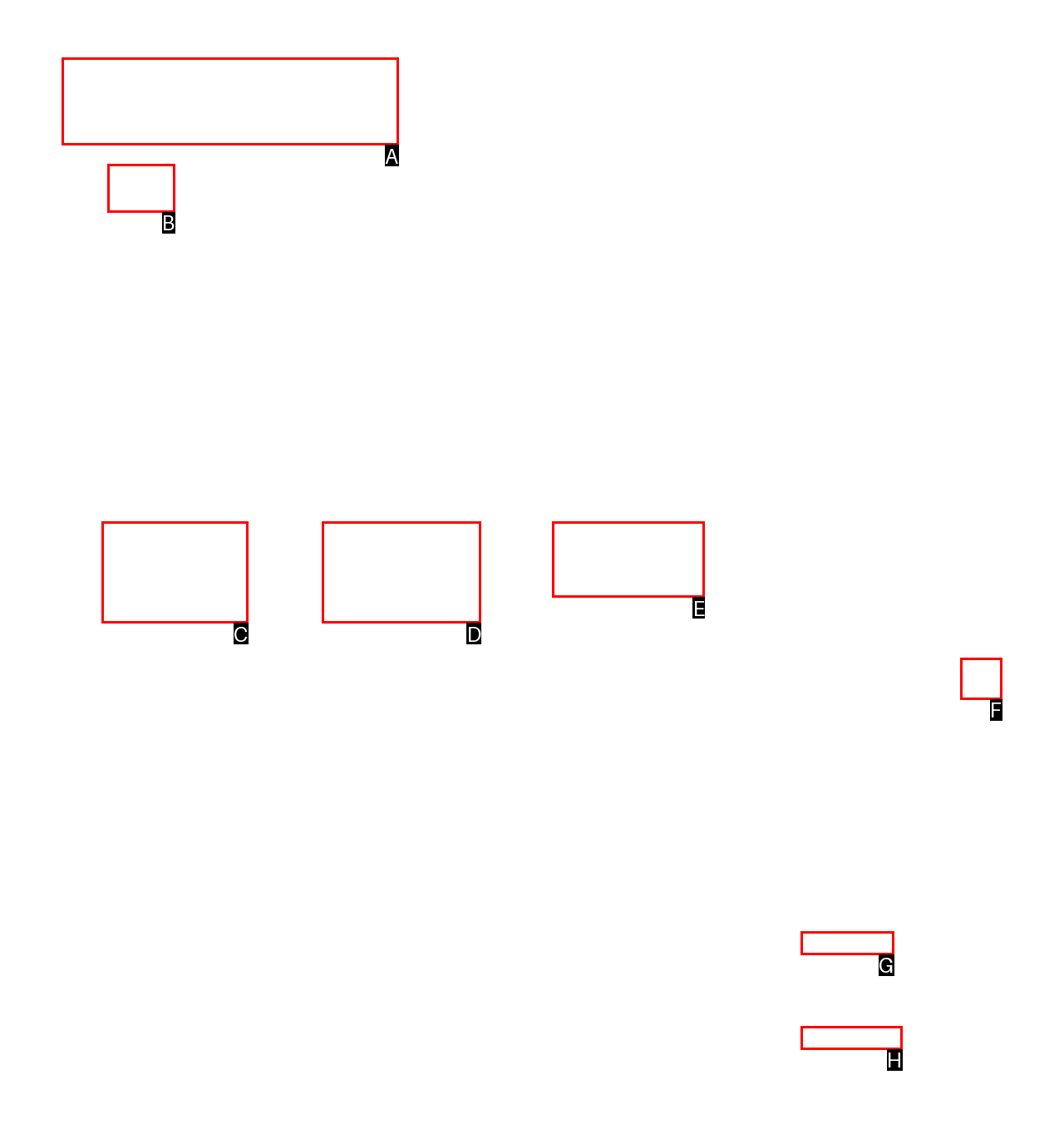Choose the HTML element that corresponds to the description: 12/15/2023
Provide the answer by selecting the letter from the given choices.

None